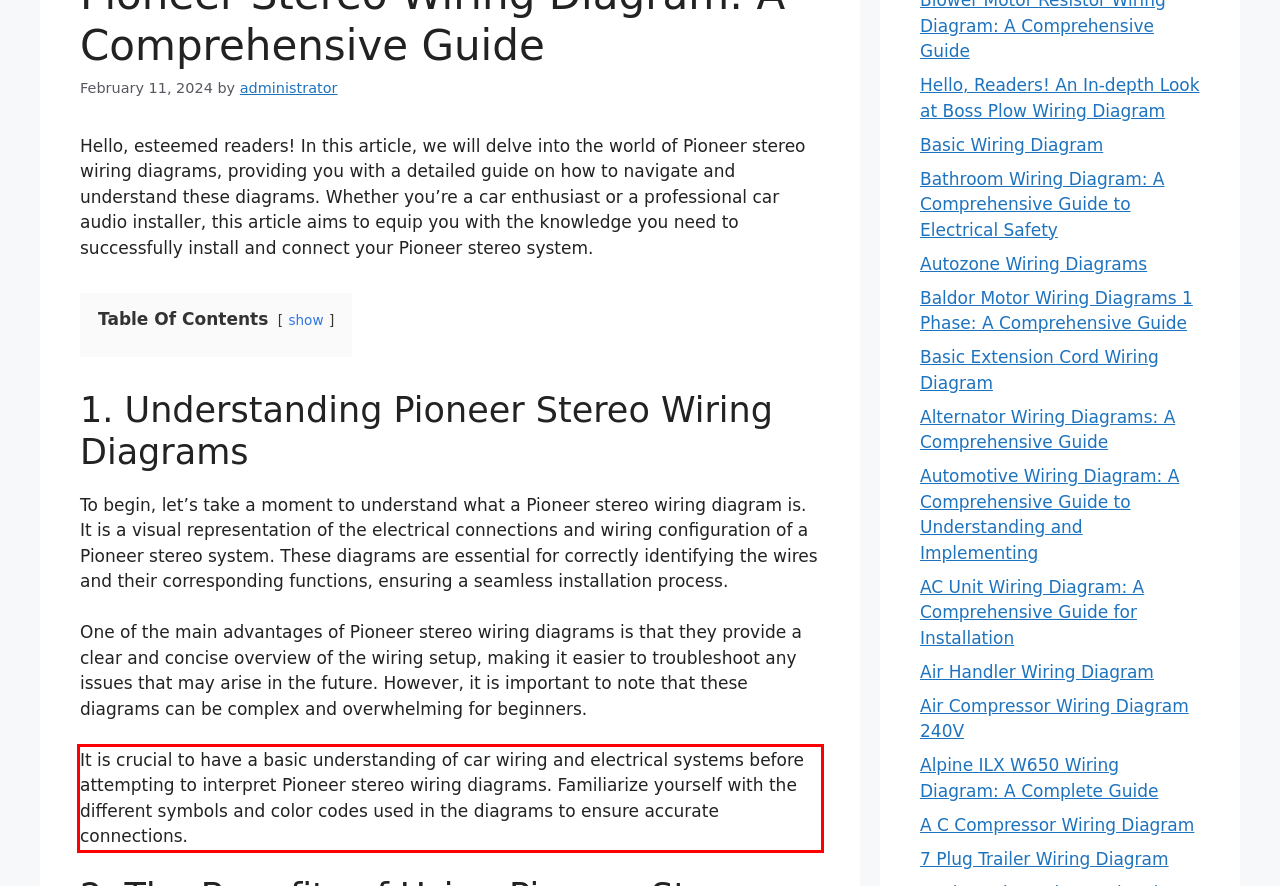Given a screenshot of a webpage containing a red bounding box, perform OCR on the text within this red bounding box and provide the text content.

It is crucial to have a basic understanding of car wiring and electrical systems before attempting to interpret Pioneer stereo wiring diagrams. Familiarize yourself with the different symbols and color codes used in the diagrams to ensure accurate connections.